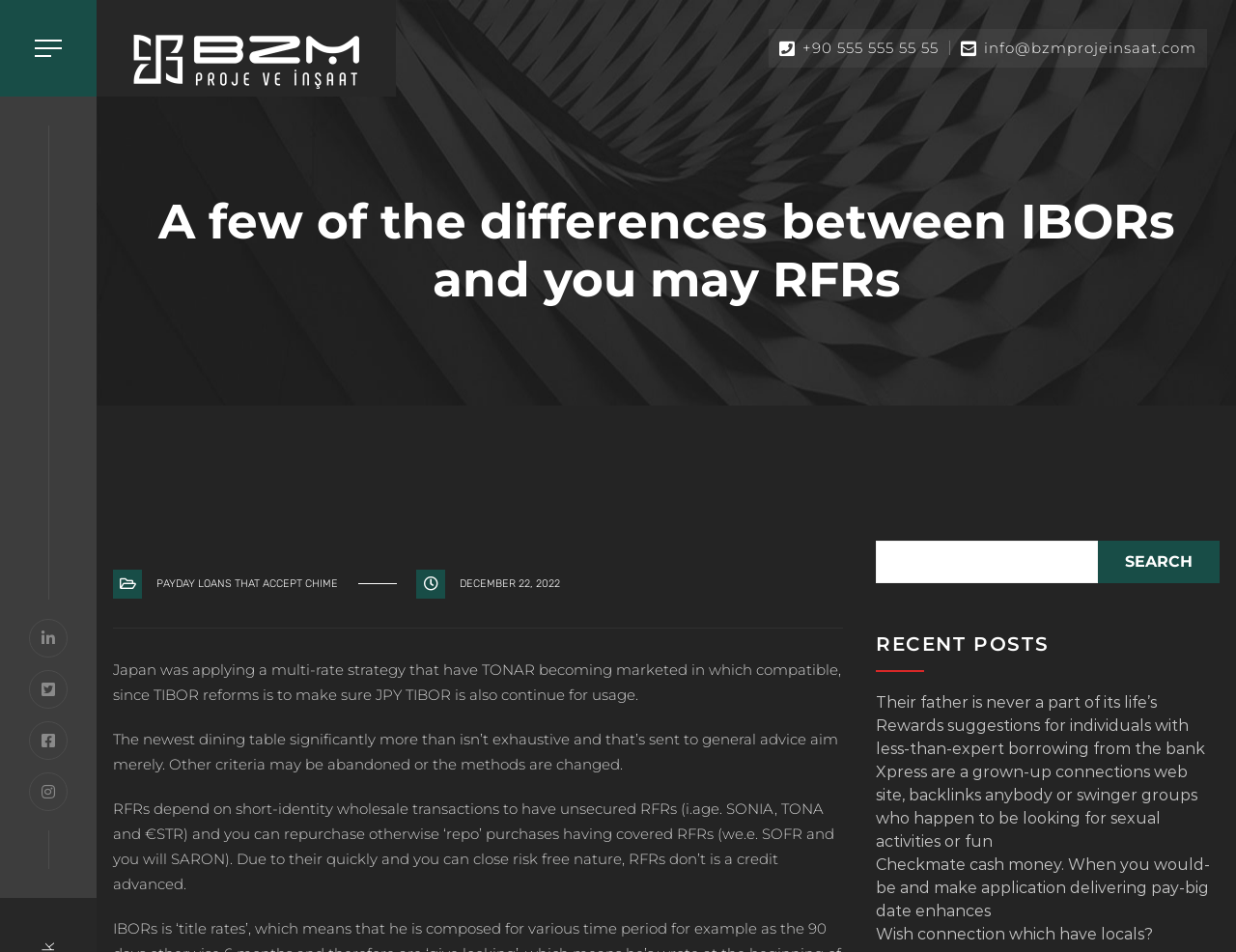Answer the question with a brief word or phrase:
What is the purpose of the search box on the webpage?

To search for posts